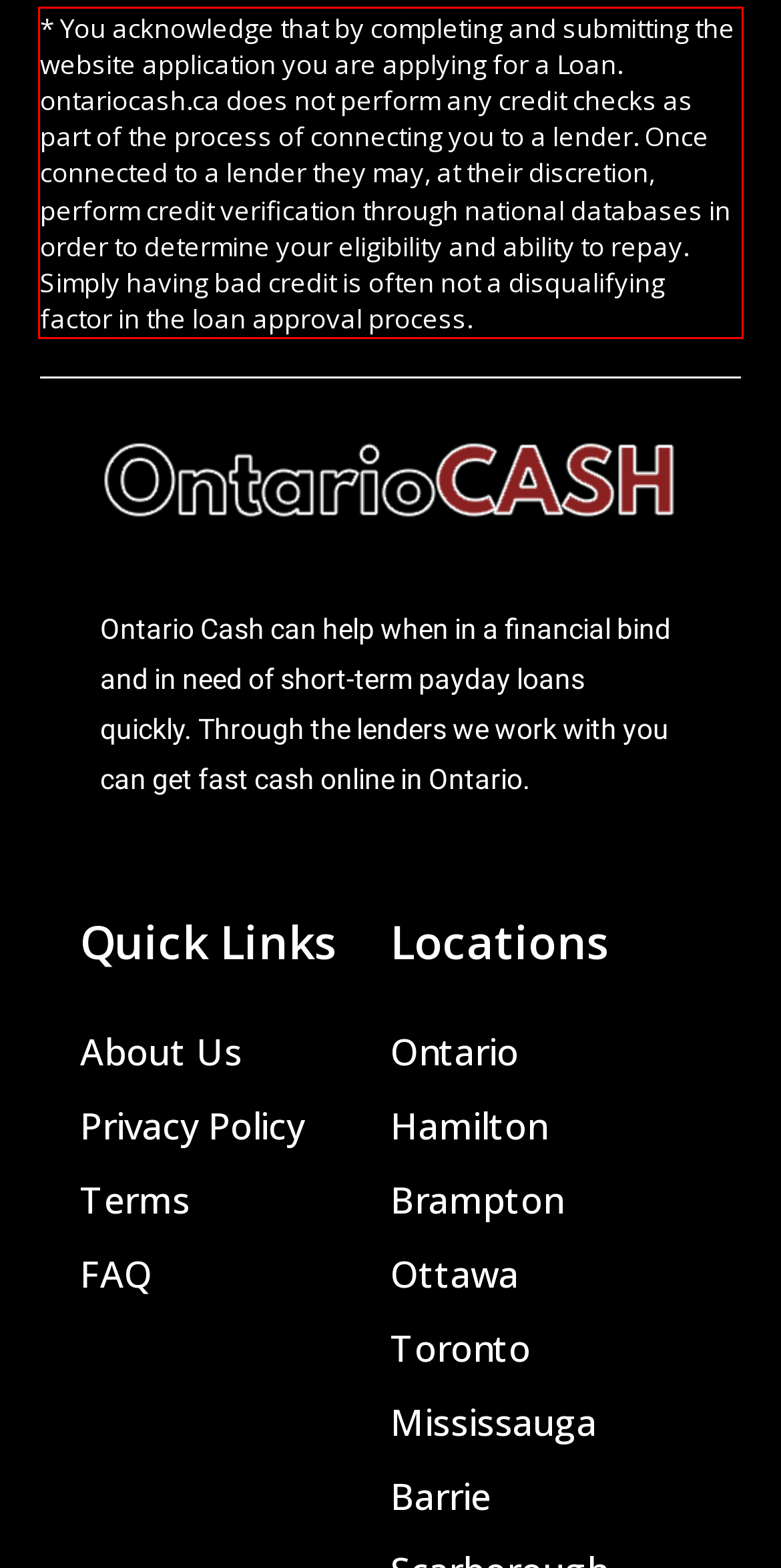You have a screenshot of a webpage with a red bounding box. Use OCR to generate the text contained within this red rectangle.

* You acknowledge that by completing and submitting the website application you are applying for a Loan. ontariocash.ca does not perform any credit checks as part of the process of connecting you to a lender. Once connected to a lender they may, at their discretion, perform credit verification through national databases in order to determine your eligibility and ability to repay. Simply having bad credit is often not a disqualifying factor in the loan approval process.